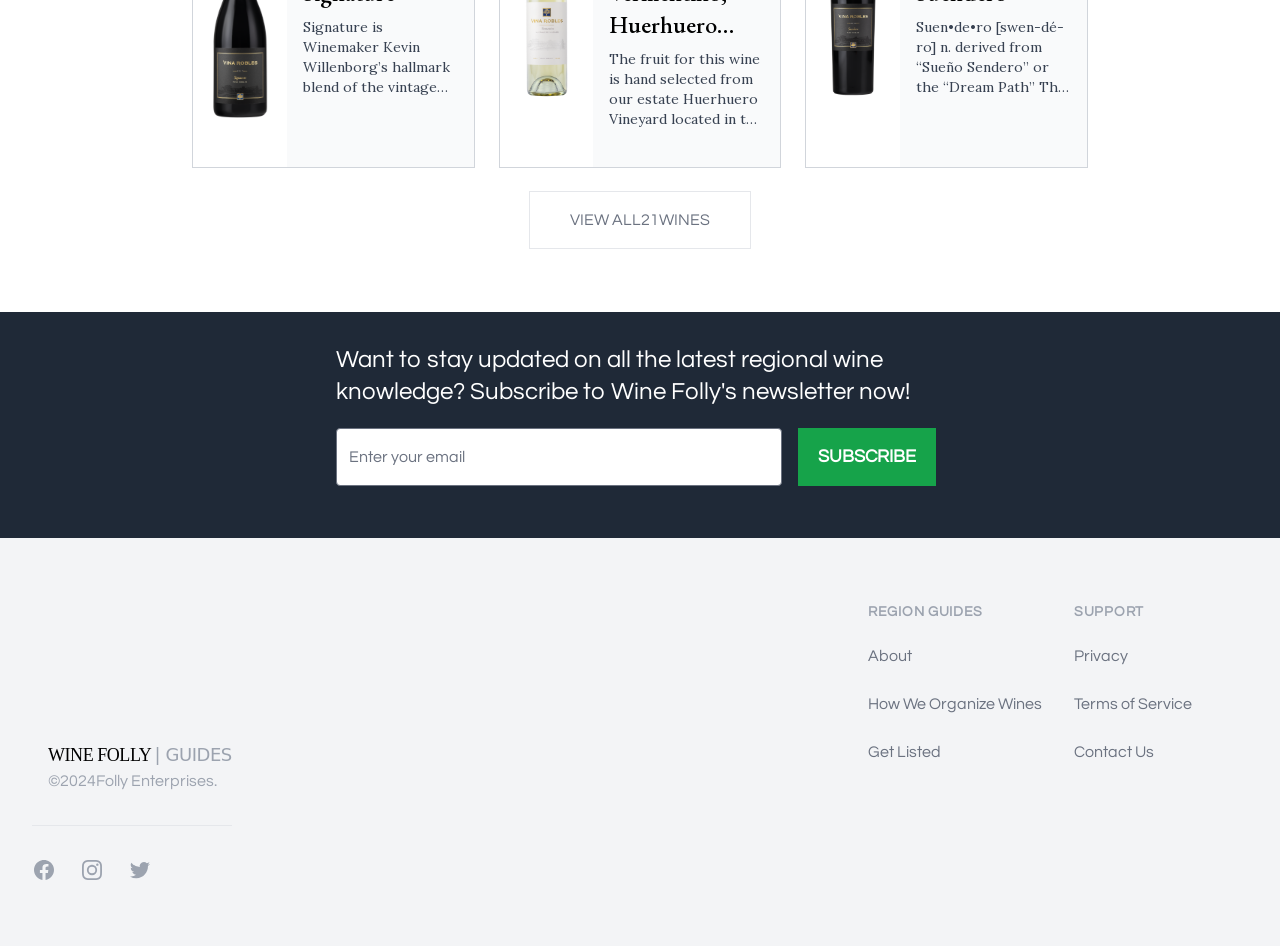What is the purpose of the 'SUBSCRIBE' button?
Can you give a detailed and elaborate answer to the question?

The 'SUBSCRIBE' button is located next to the textbox with the label 'Enter your email', indicating that it is used to submit the email address to subscribe to Wine Folly's newsletter.